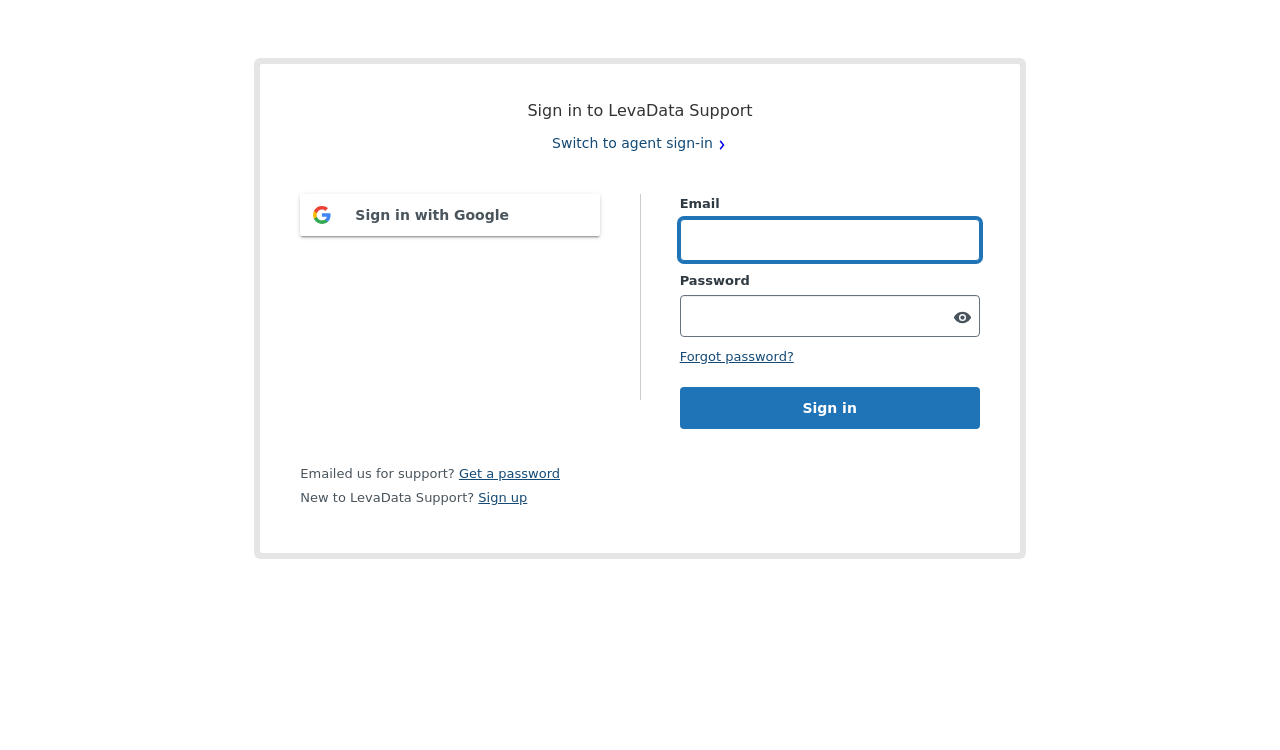Please determine the bounding box coordinates of the element to click on in order to accomplish the following task: "Search using Custom Search". Ensure the coordinates are four float numbers ranging from 0 to 1, i.e., [left, top, right, bottom].

None